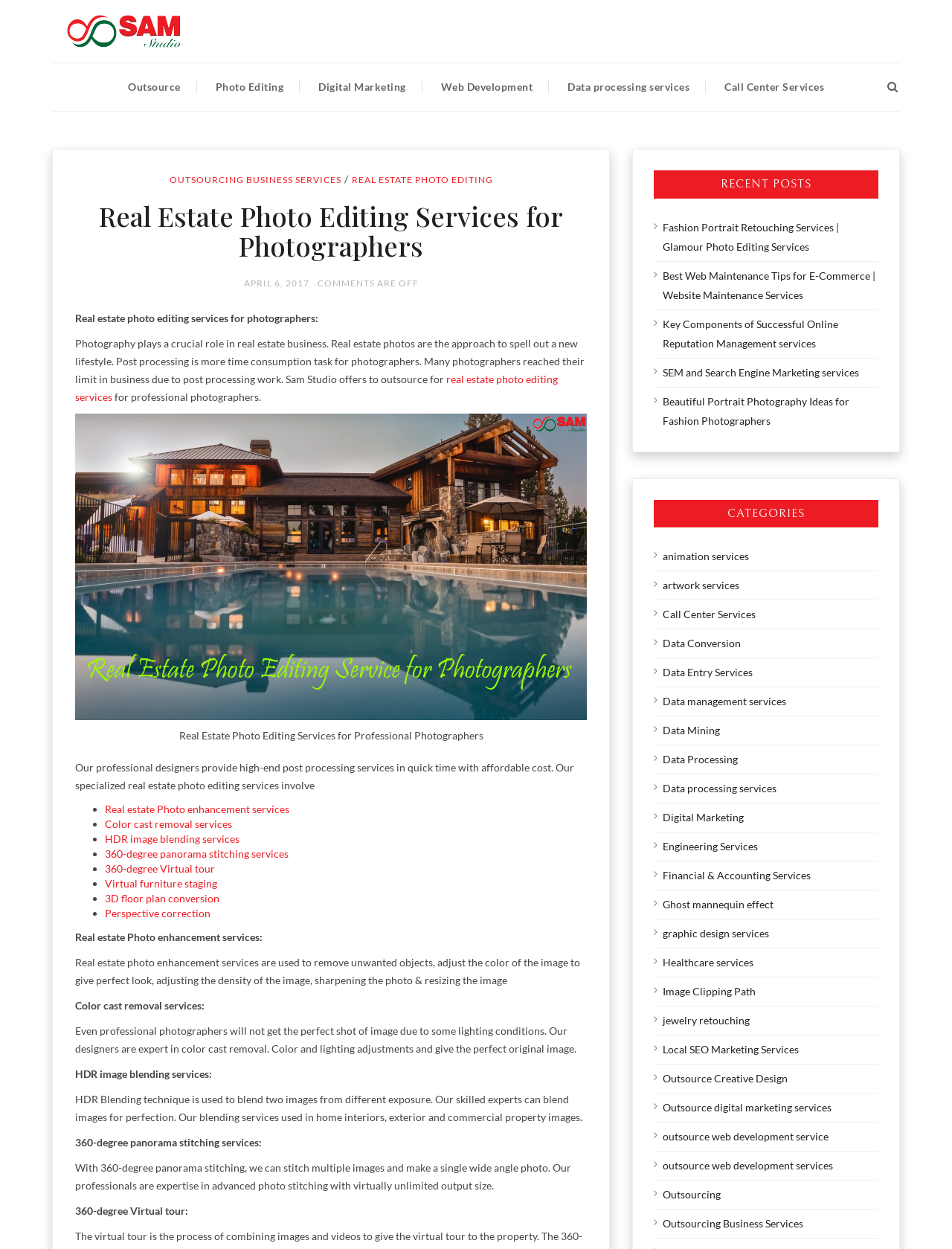Analyze and describe the webpage in a detailed narrative.

This webpage is about real estate photo editing services for photographers. At the top, there is a logo and a navigation menu with links to various services such as outsourcing, photo editing, digital marketing, and web development. Below the navigation menu, there is a header section with a title "Real Estate Photo Editing Services for Photographers" and a subtitle "APRIL 6, 2017". 

The main content of the webpage is divided into several sections. The first section introduces the importance of photography in real estate business and how post-processing can be a time-consuming task for photographers. It also mentions that Sam Studio offers outsourcing services for real estate photo editing.

Below this introduction, there is a figure with an image and a caption "Real Estate Photo Editing Services for Professional Photographers". The image is likely a sample of the services offered.

The next section lists the various services offered by Sam Studio, including real estate photo enhancement, color cast removal, HDR image blending, 360-degree panorama stitching, and virtual furniture staging. Each service is described in a brief paragraph.

On the right side of the webpage, there are two sections: "Recent Posts" and "Categories". The "Recent Posts" section lists several links to blog posts on various topics such as fashion portrait retouching, web maintenance, and online reputation management. The "Categories" section lists links to various categories of services offered by Sam Studio, including animation, artwork, call center, data conversion, and more.